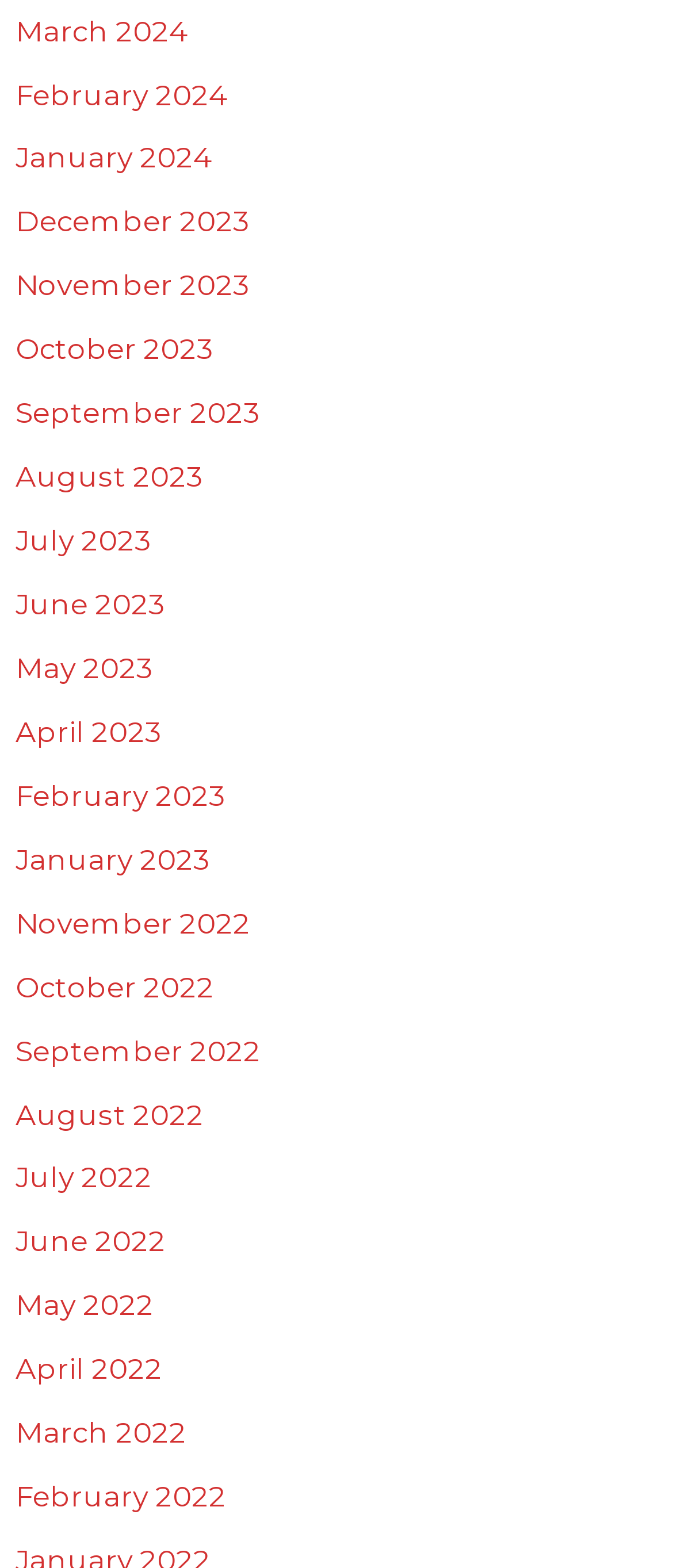Show the bounding box coordinates of the element that should be clicked to complete the task: "access December 2023".

[0.023, 0.13, 0.371, 0.152]